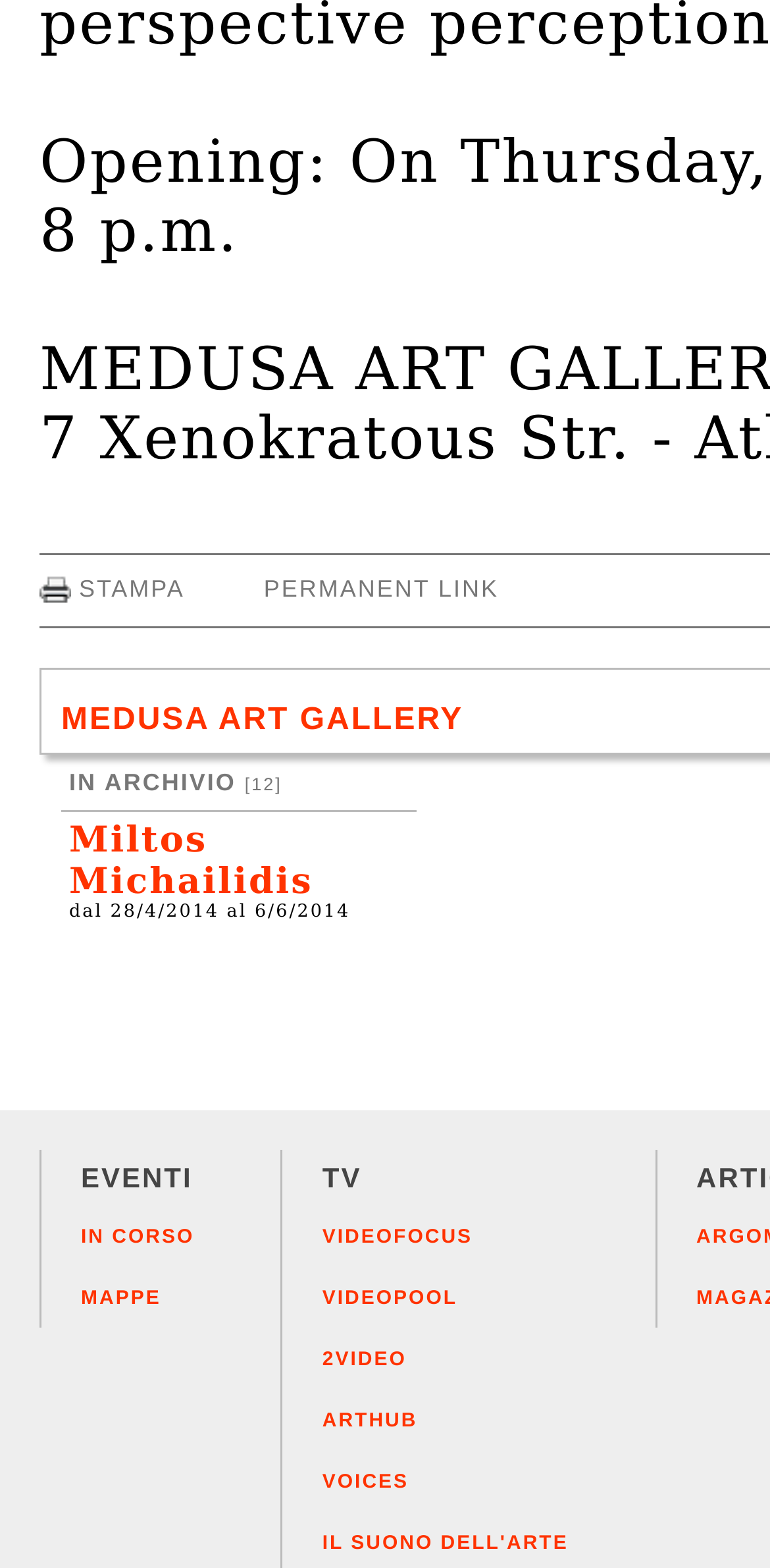Determine the bounding box coordinates of the clickable area required to perform the following instruction: "visit the Medusa Art Gallery". The coordinates should be represented as four float numbers between 0 and 1: [left, top, right, bottom].

[0.079, 0.449, 0.602, 0.471]